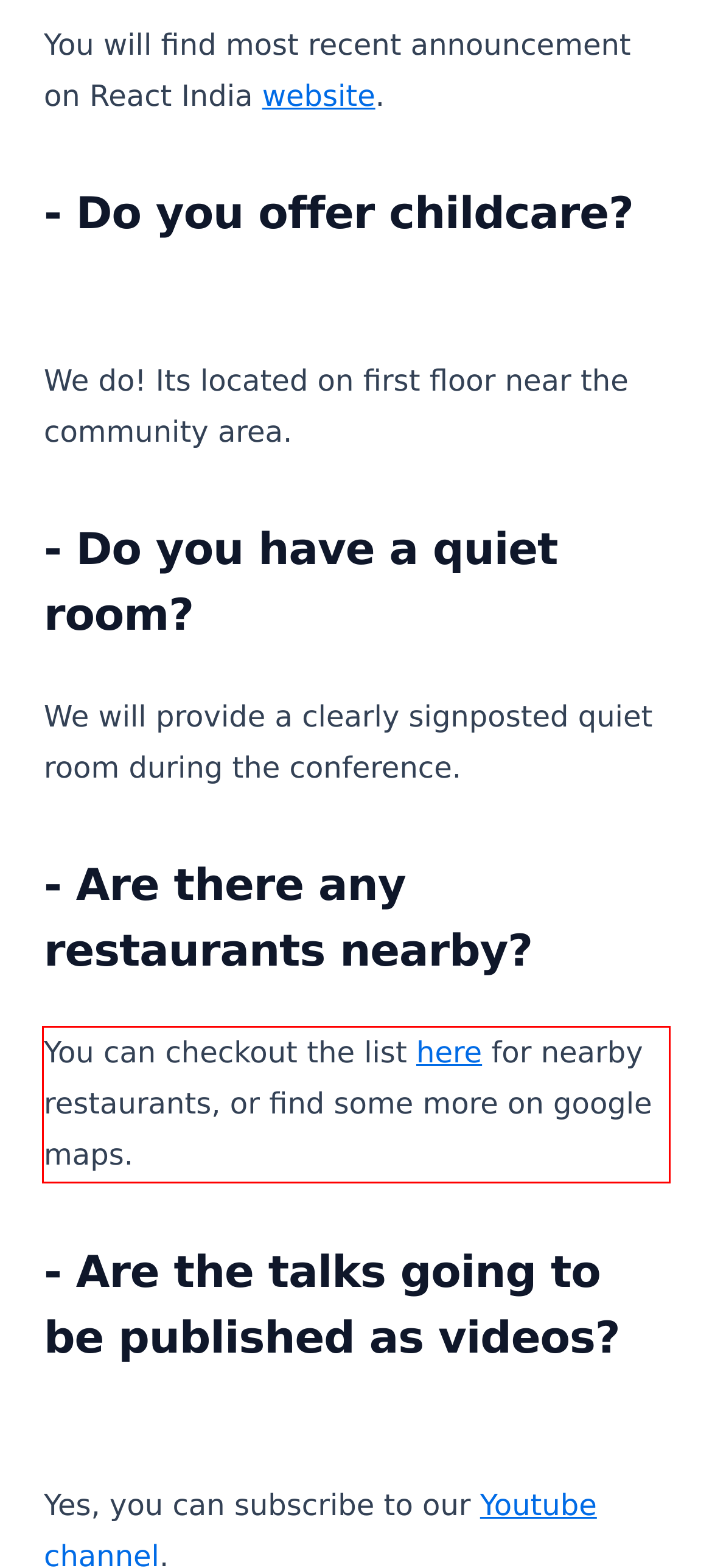Using OCR, extract the text content found within the red bounding box in the given webpage screenshot.

You can checkout the list here (opens in a new tab) for nearby restaurants, or find some more on google maps.